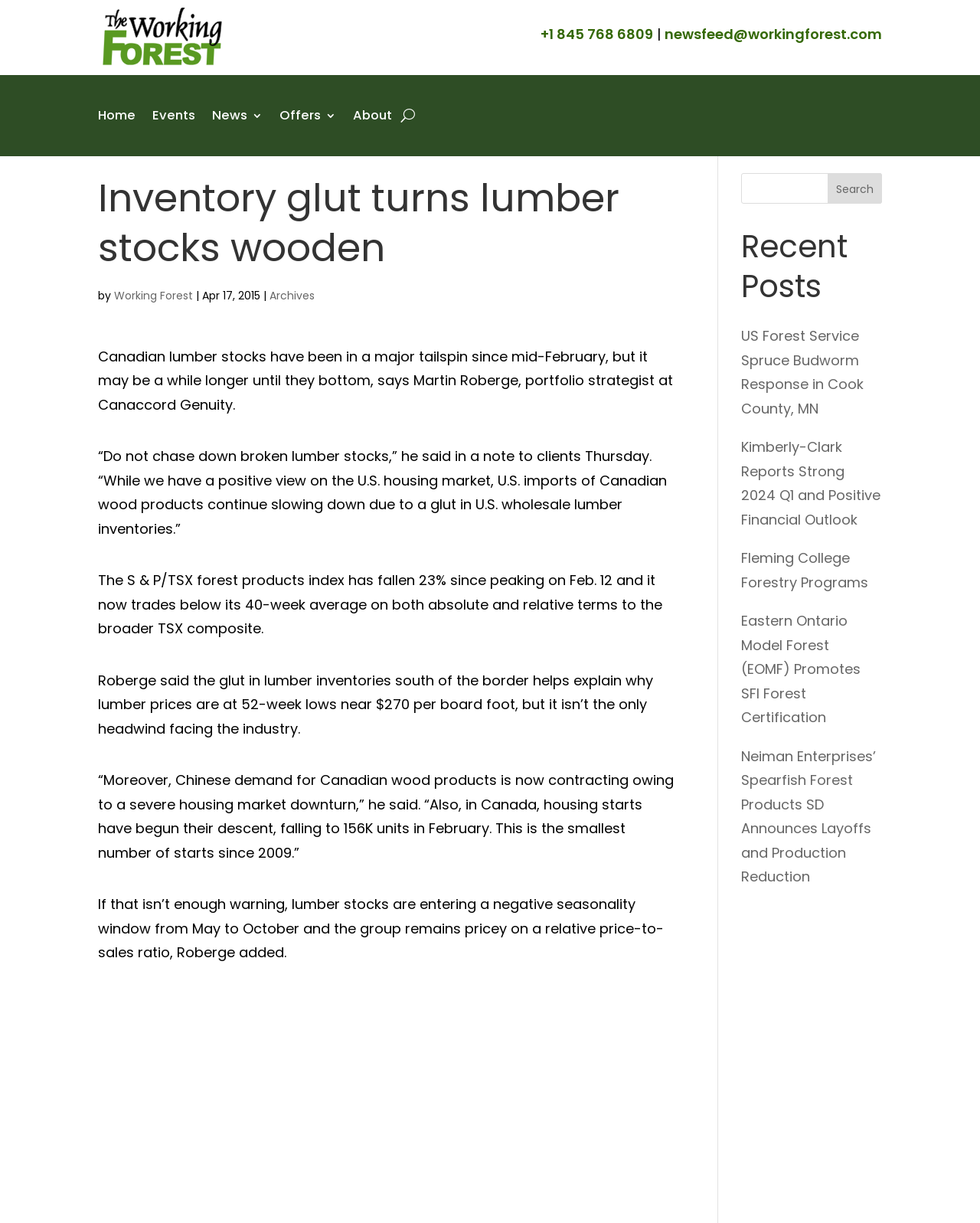What is the purpose of the search box?
Use the image to give a comprehensive and detailed response to the question.

I found the purpose of the search box by looking at the search box element with the bounding box coordinates [0.756, 0.141, 0.9, 0.167] and the button 'Search' next to it. This suggests that the search box is intended for users to search the website for specific content.